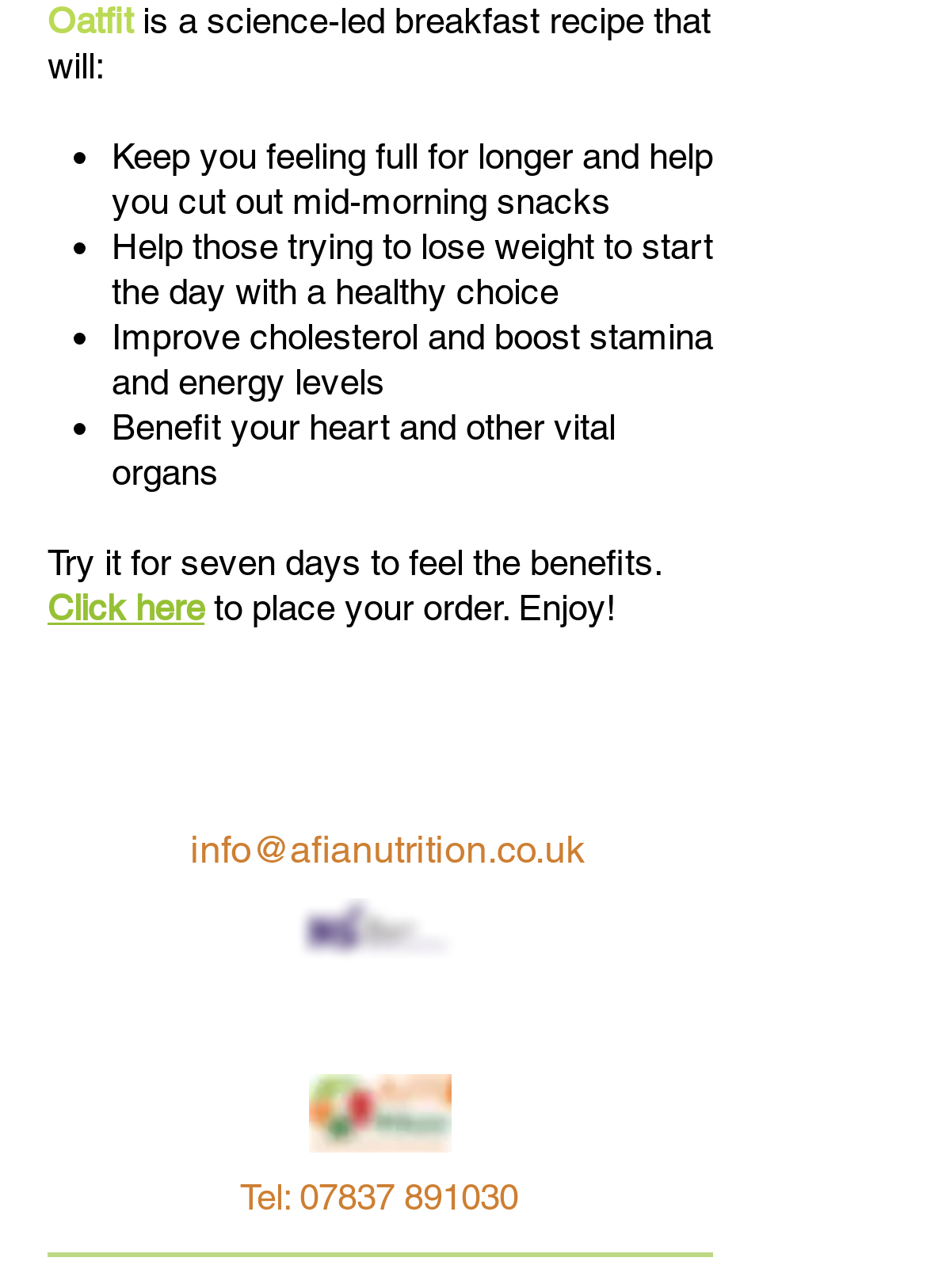What social media platform is linked on the webpage?
Answer the question based on the image using a single word or a brief phrase.

LinkedIn